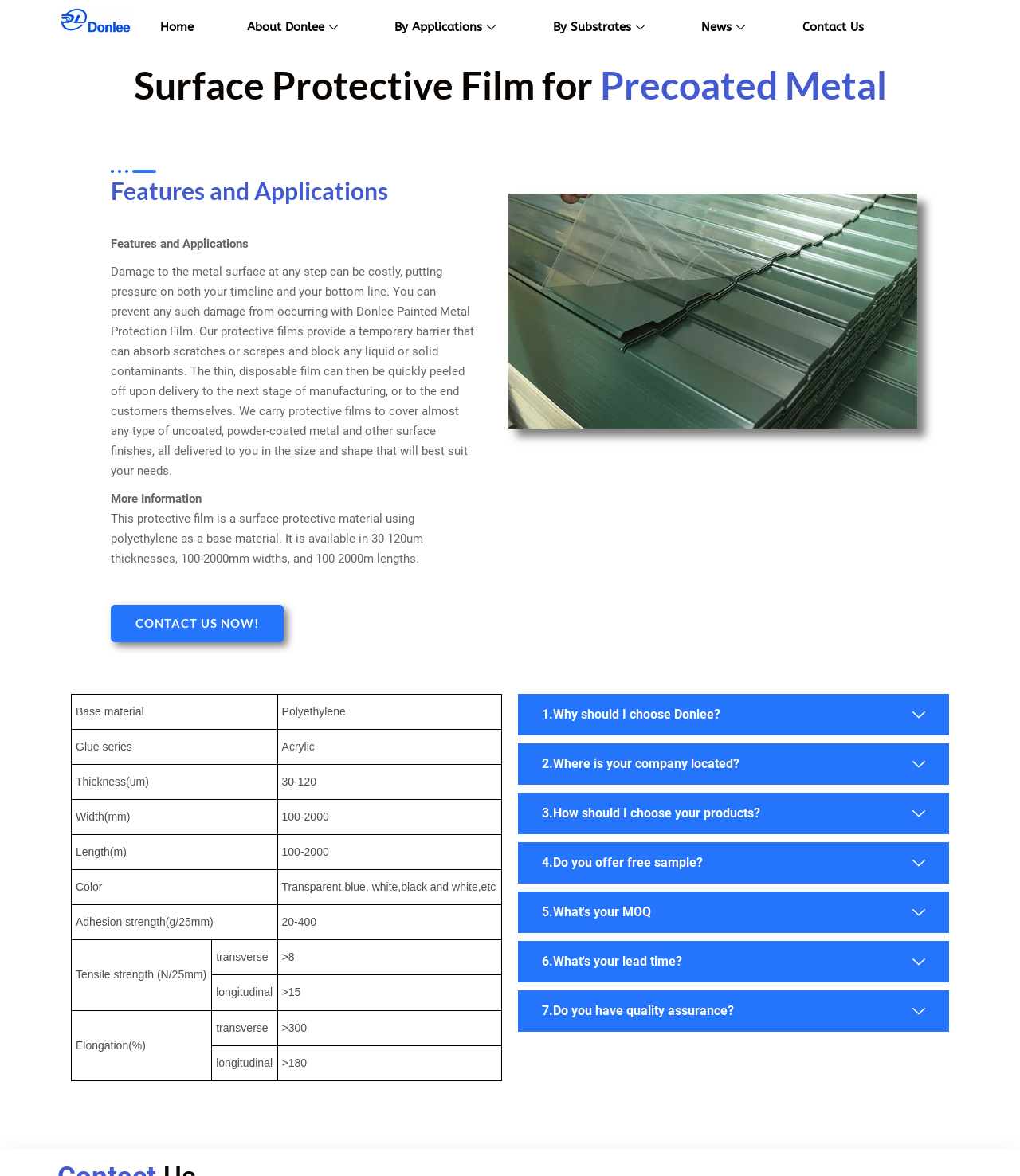Determine the bounding box coordinates for the area that needs to be clicked to fulfill this task: "Click the 'CONTACT US NOW!' button". The coordinates must be given as four float numbers between 0 and 1, i.e., [left, top, right, bottom].

[0.109, 0.514, 0.278, 0.546]